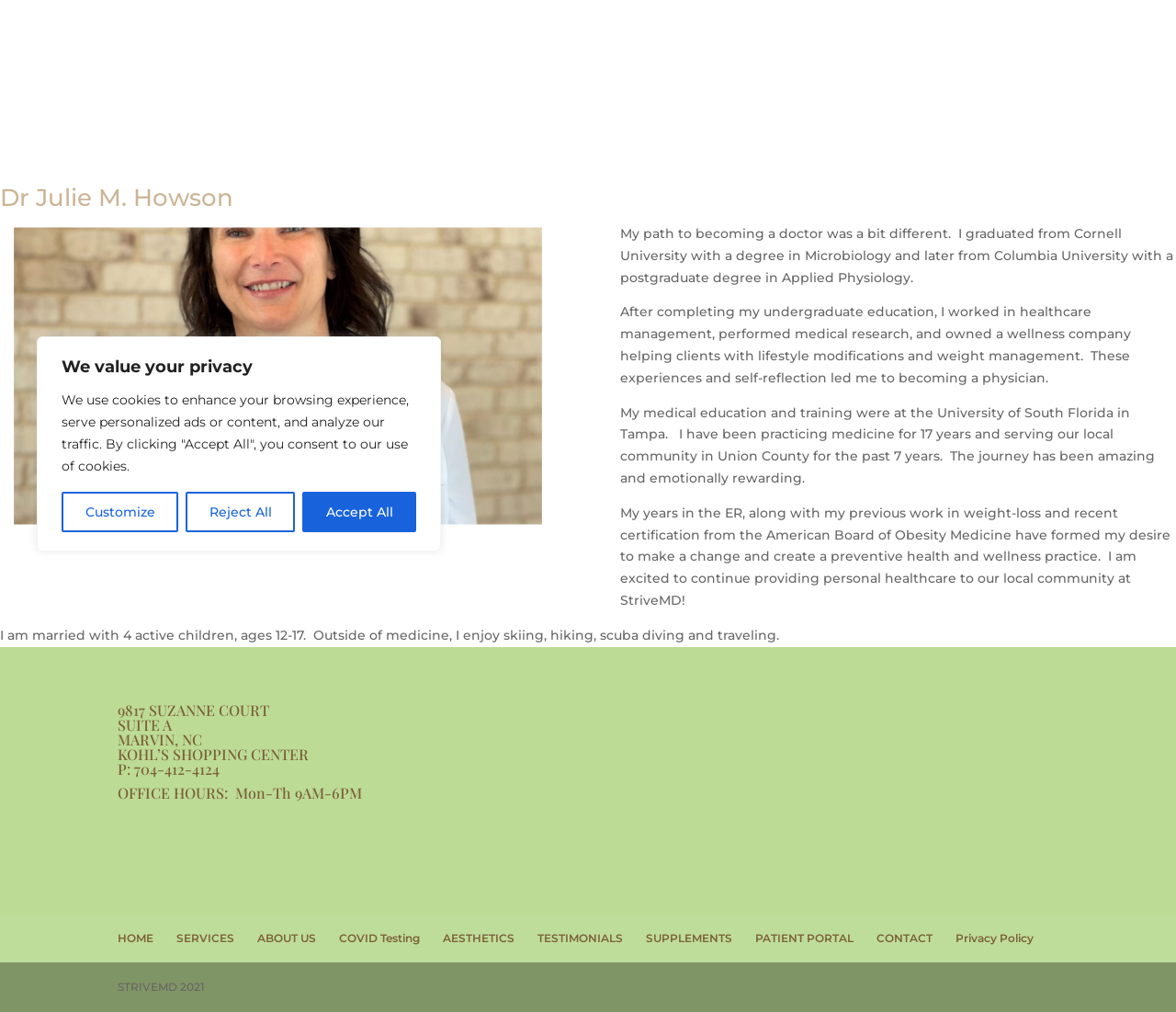Given the description "COVID Testing", provide the bounding box coordinates of the corresponding UI element.

[0.288, 0.92, 0.357, 0.933]